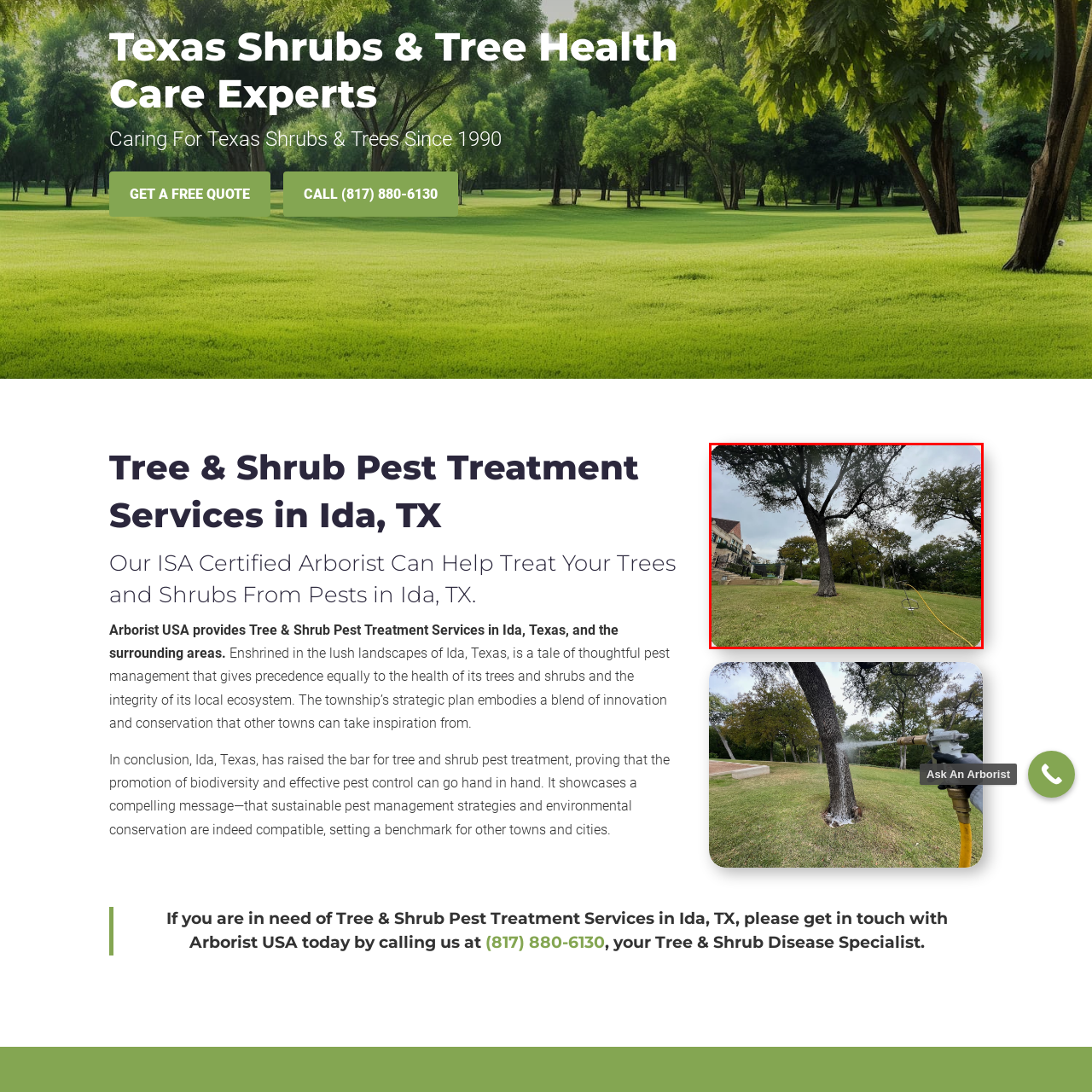Thoroughly describe the scene within the red-bordered area of the image.

The image features a picturesque landscape in Ida, Texas, showcasing a well-maintained lawn with a prominent tree, likely part of a professional pest treatment service for trees and shrubs. In the foreground, the lush green grass is contrasted by the sturdy trunk of the tree, indicating its healthy growth. Surrounding the tree, various other trees contribute to the vibrant ecosystem, hinting at the township’s commitment to maintaining both tree health and overall biodiversity.

In the background, there’s a glimpse of a beautifully designed building, which adds to the charm of the setting, suggesting that the area may be residential or possibly a client site for tree care services. An orange hose is visible, likely used for irrigation or pest treatment, reflecting the ongoing efforts to ensure the health of the shrubs and trees in the vicinity. This image encapsulates the essence of Arborist USA's mission, providing expert tree and shrub pest treatment services while promoting ecological integrity and sustainability.